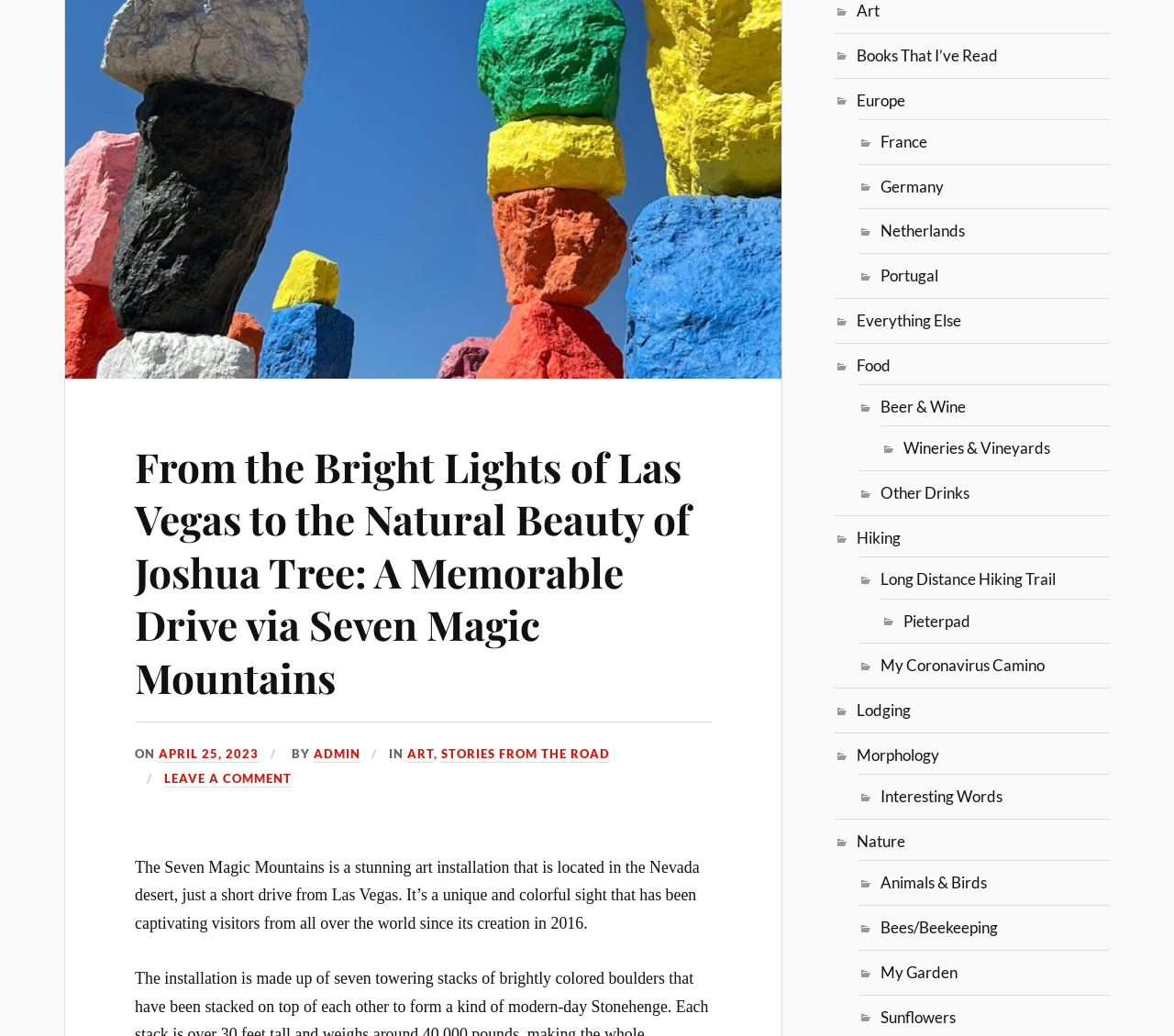What is the date of the article?
Look at the image and respond with a one-word or short-phrase answer.

APRIL 25, 2023